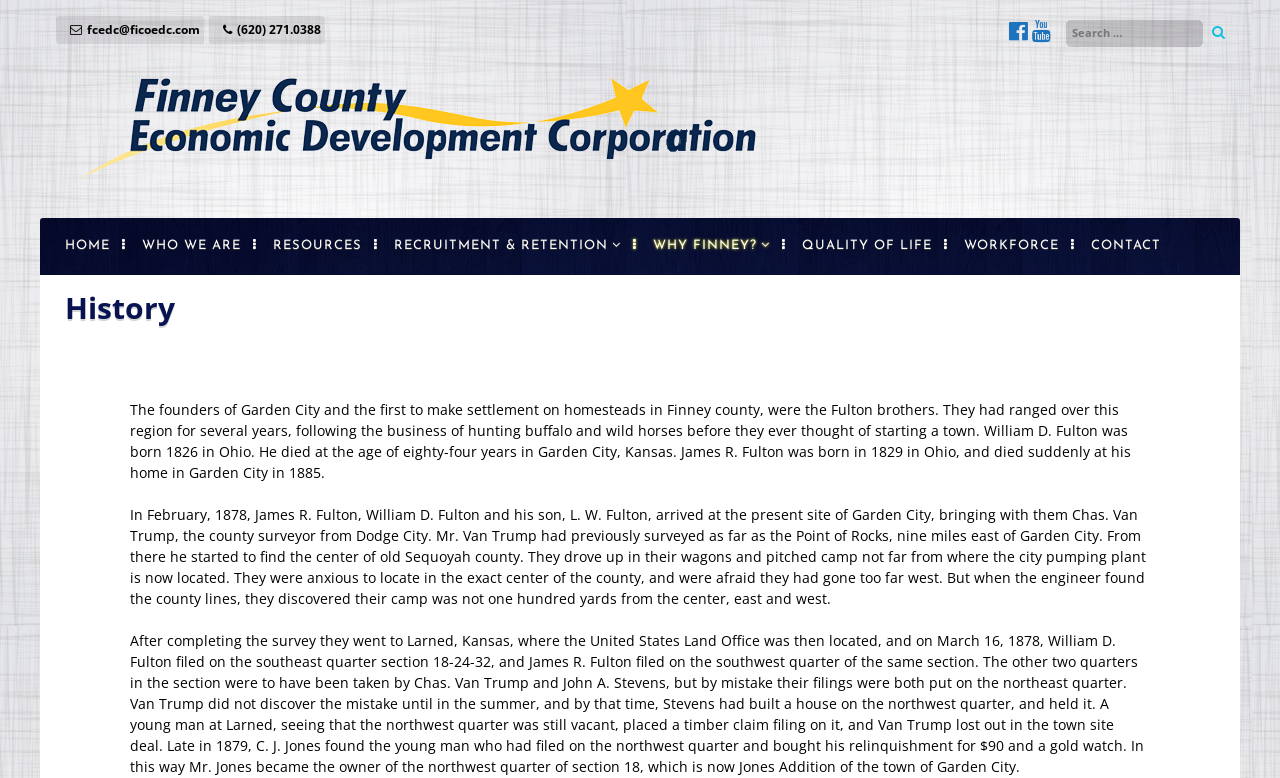What is the phone number of FCEDC?
Provide a detailed answer to the question, using the image to inform your response.

I found the phone number by looking at the static text element with the content '(620) 271.0388' which is located at the top of the webpage.